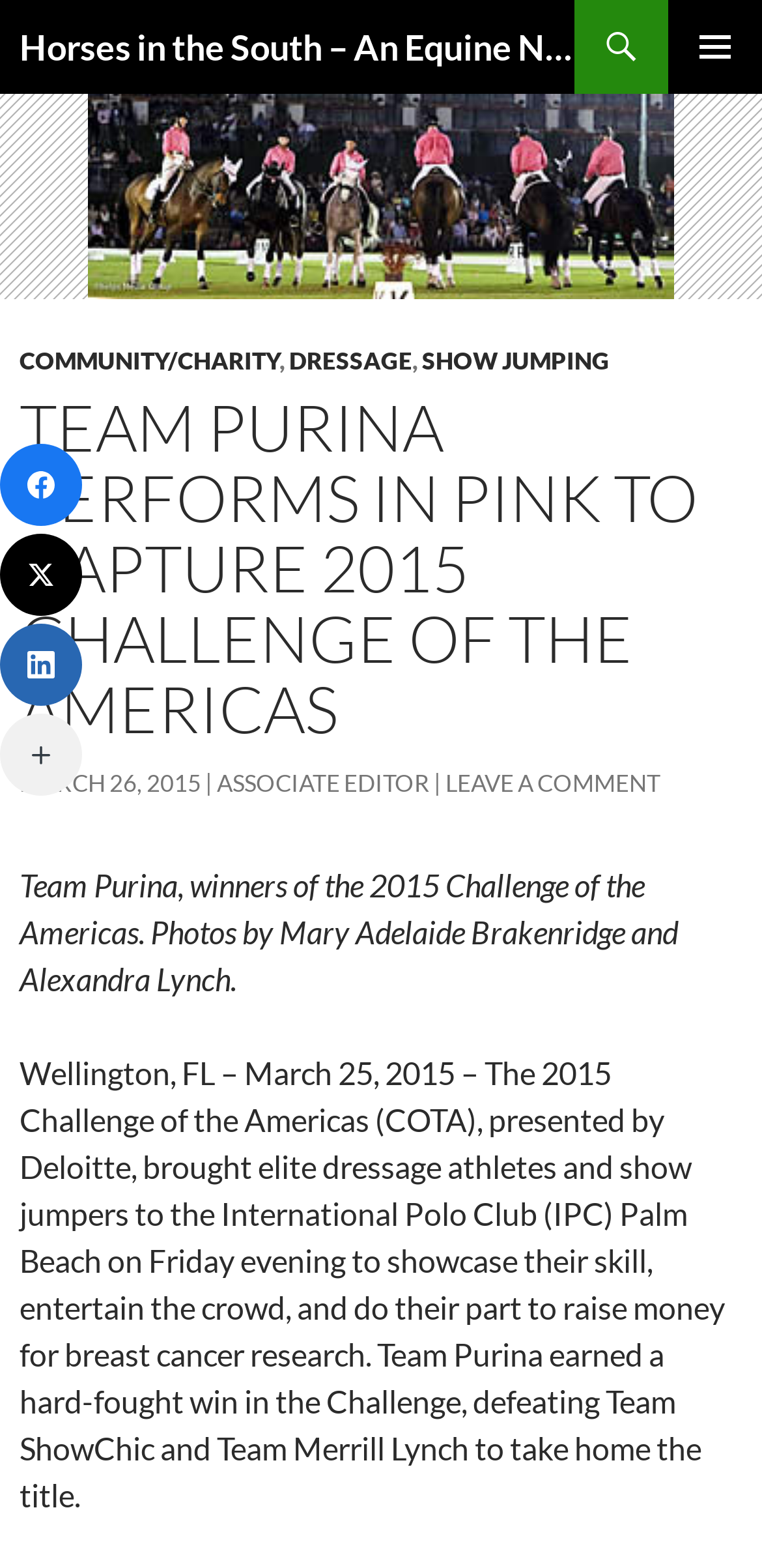What is the purpose of the social media links?
Carefully analyze the image and provide a thorough answer to the question.

The links to social media platforms, such as Facebook, Twitter, and LinkedIn, are likely intended to allow users to share the content of the webpage on these platforms.